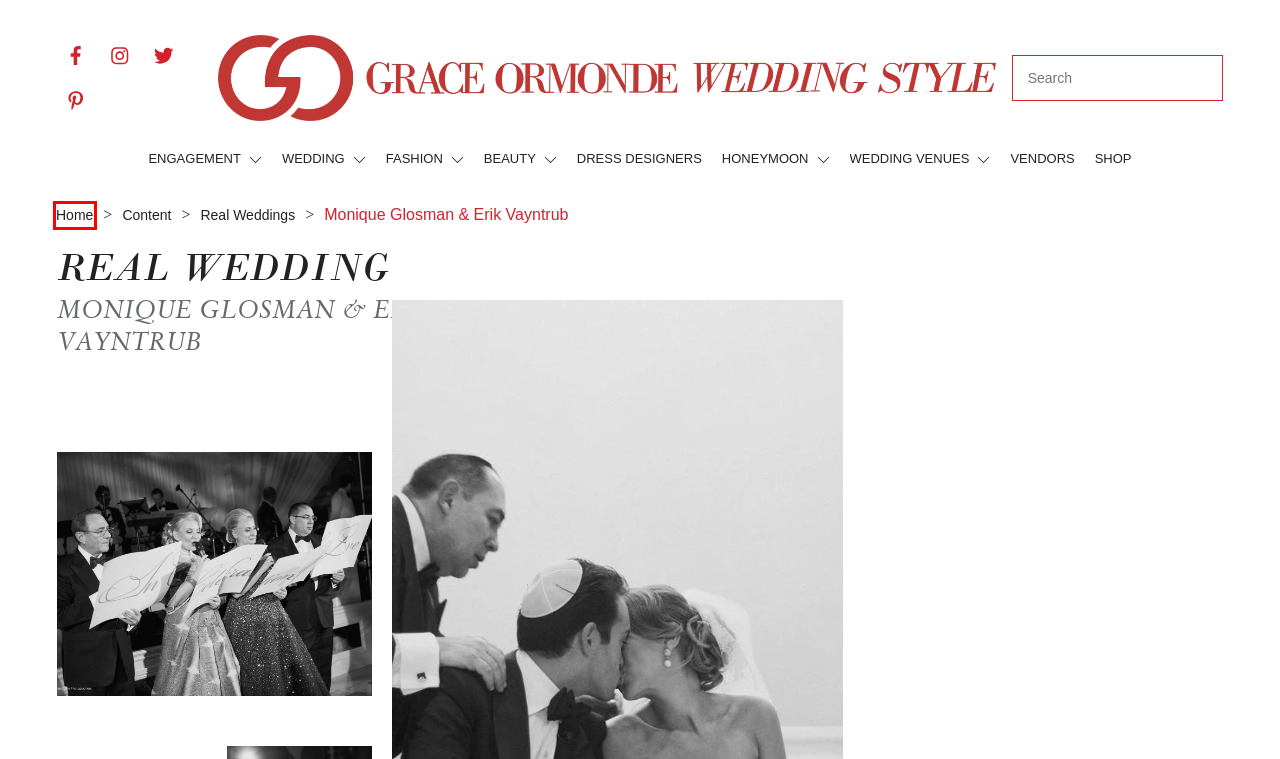Examine the webpage screenshot and identify the UI element enclosed in the red bounding box. Pick the webpage description that most accurately matches the new webpage after clicking the selected element. Here are the candidates:
A. Gorgeous Real Weddings: Get Inspired for Your Special Day!
B. Wedding Ideas and Inspiration | Wedding Style Magazine
C. Beauty - Wedding Style Magazine
D. Shop coming soon - Wedding Style Magazine
E. Wedding Ideas to Make Your Special Day Even More Magical
F. Tips for a Perfect Wedding Engagement
G. Honeymoon Destinations - Wedding Style Magazine
H. Dress Designers - Wedding Style Magazine

B